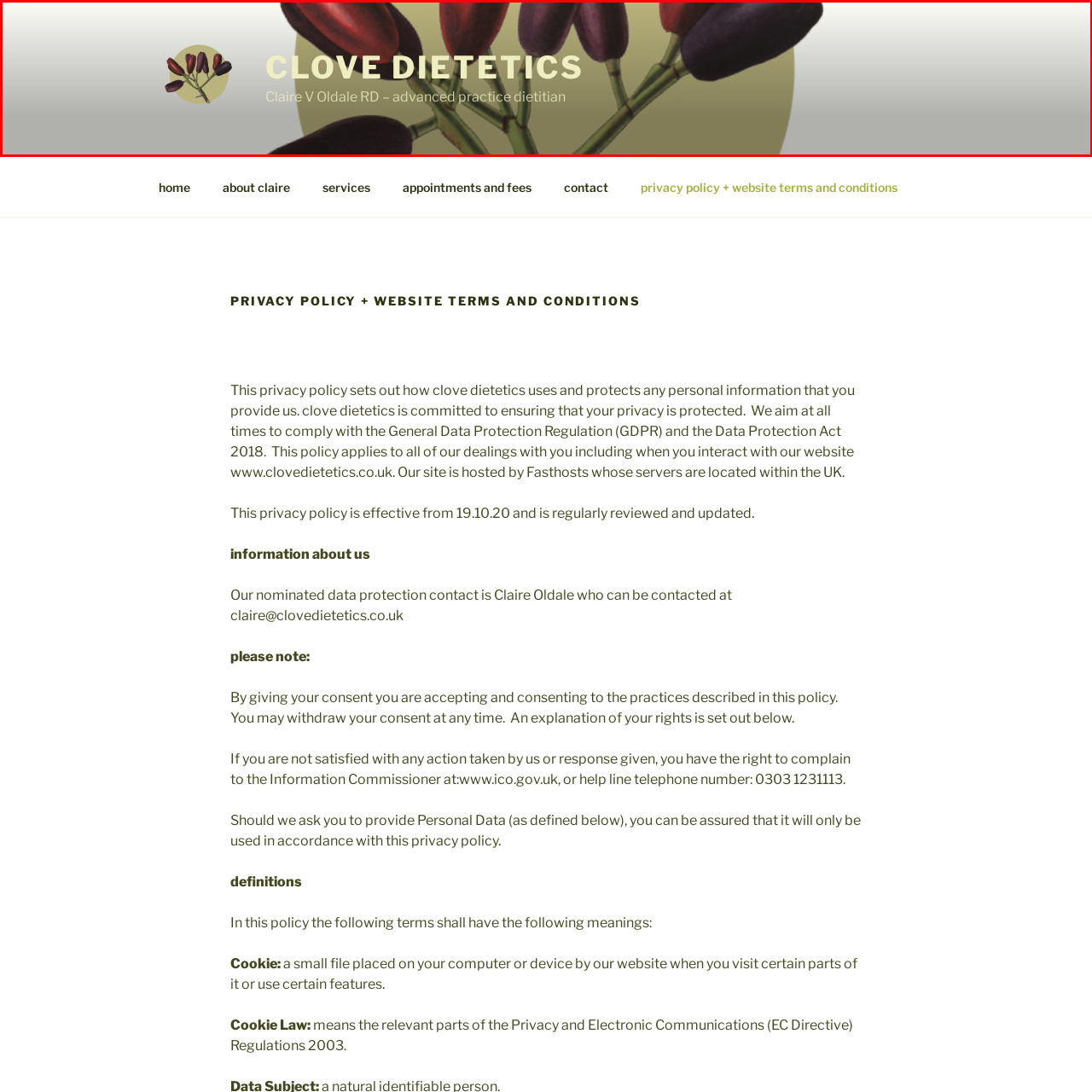Pay attention to the section outlined in red, What is the profession of Claire V Oldale? 
Reply with a single word or phrase.

advanced practice dietitian